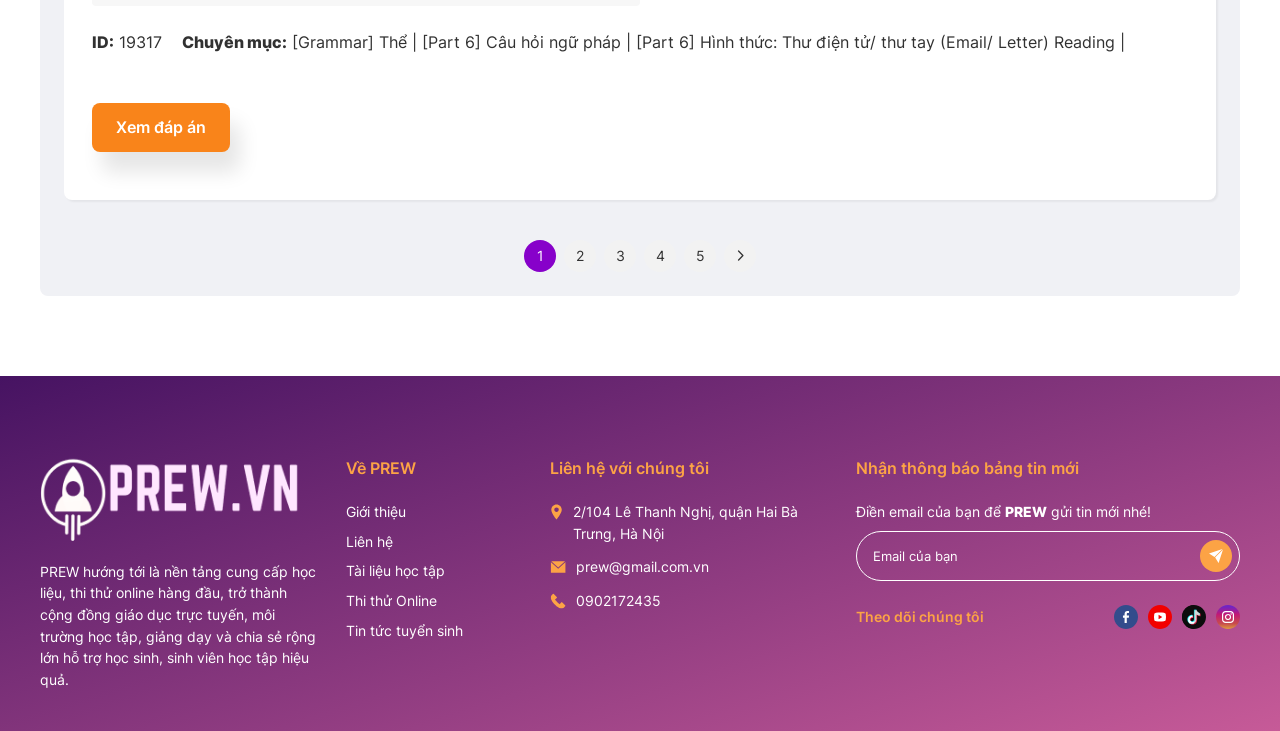Determine the bounding box coordinates of the region that needs to be clicked to achieve the task: "Click Xem đáp án".

[0.072, 0.141, 0.928, 0.208]